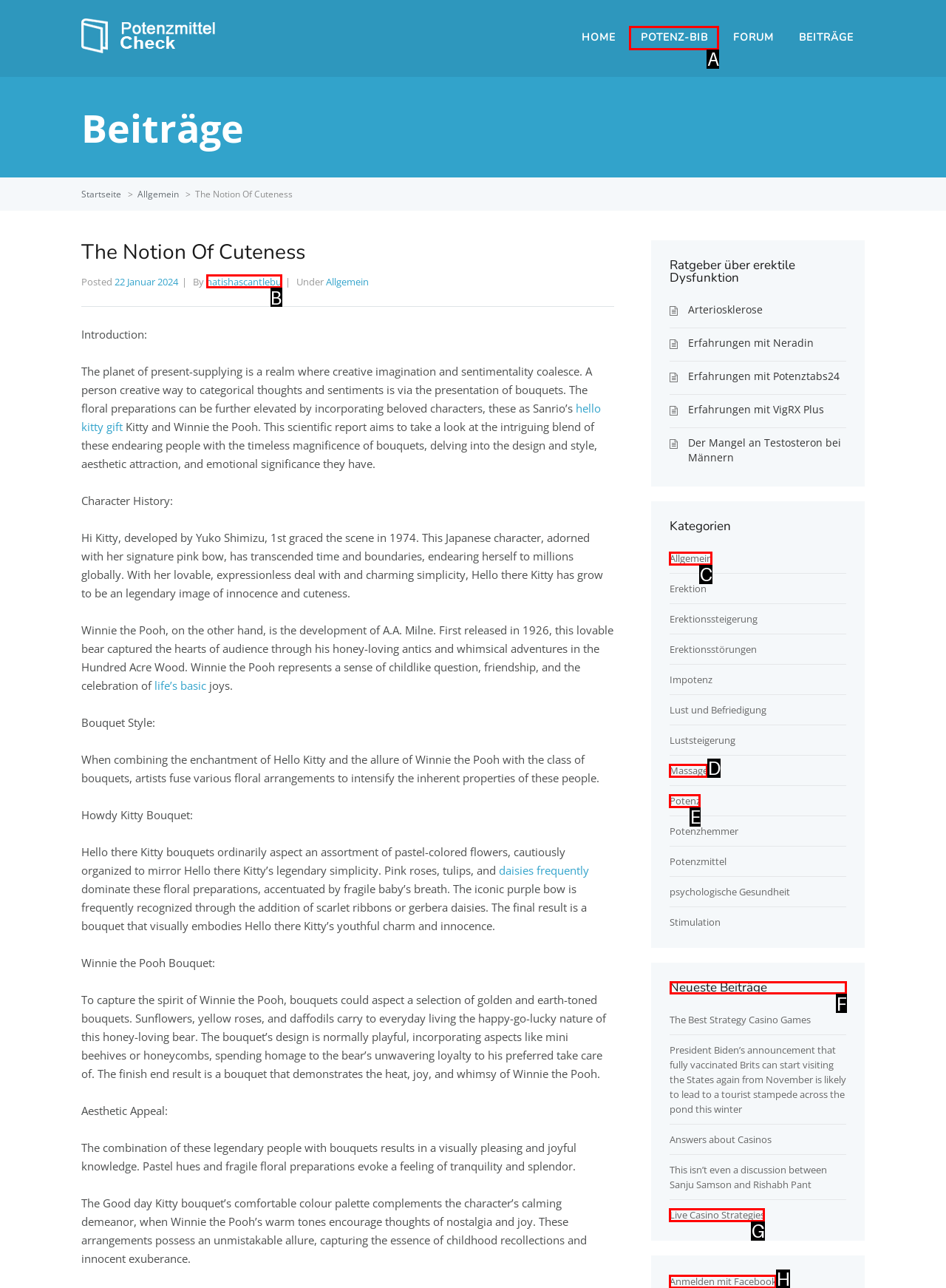For the task: View the 'Neueste Beiträge' section, tell me the letter of the option you should click. Answer with the letter alone.

F